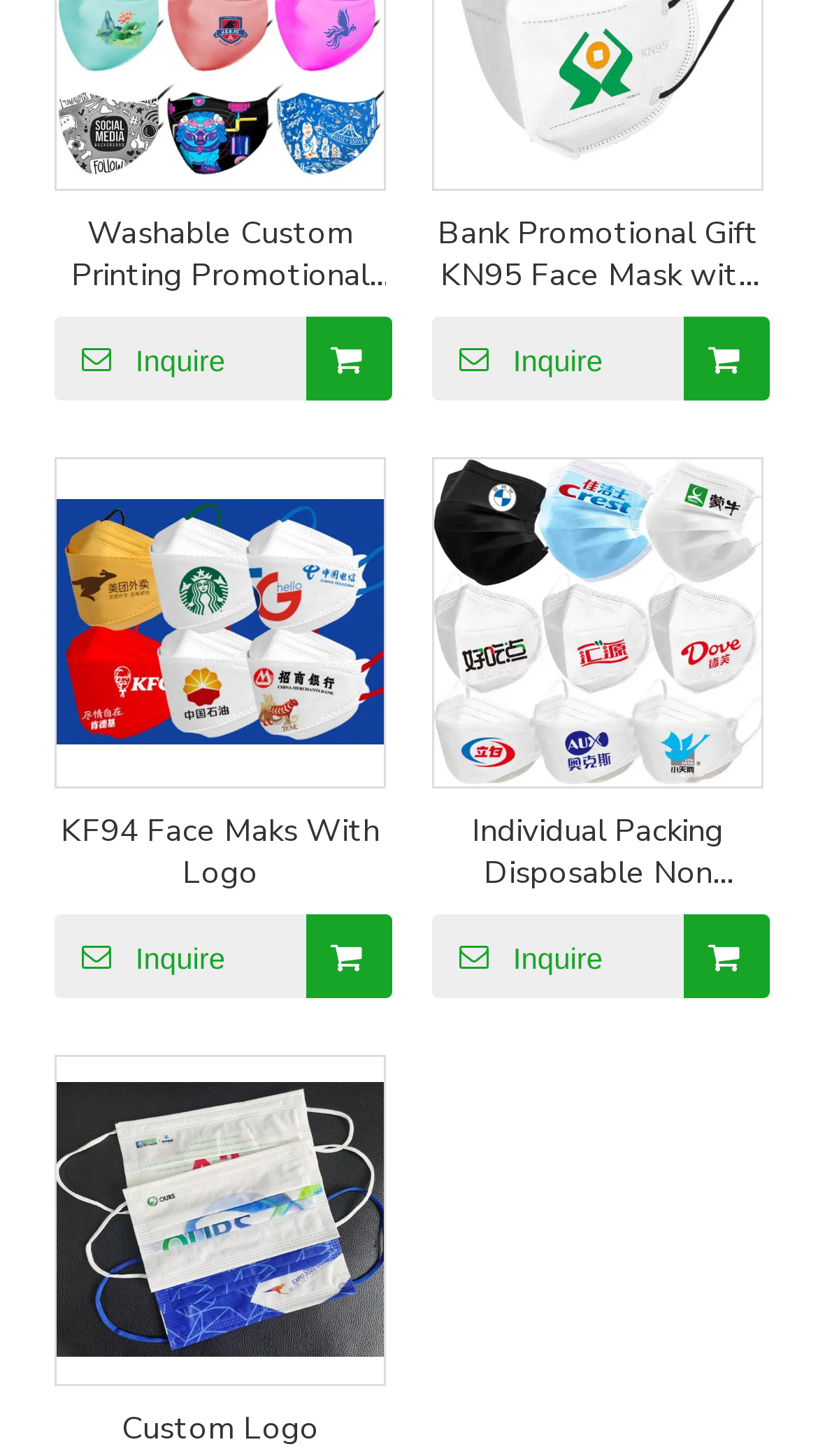Please provide a comprehensive answer to the question below using the information from the image: How many 'LayoutTable' elements are present on the webpage?

By analyzing the webpage structure, I can see three 'LayoutTable' elements, each containing a face mask product with its image and 'Inquire' button. These 'LayoutTable' elements are positioned at [0.069, 0.315, 0.469, 0.54], [0.531, 0.315, 0.931, 0.54], and [0.069, 0.726, 0.469, 0.95] coordinates.